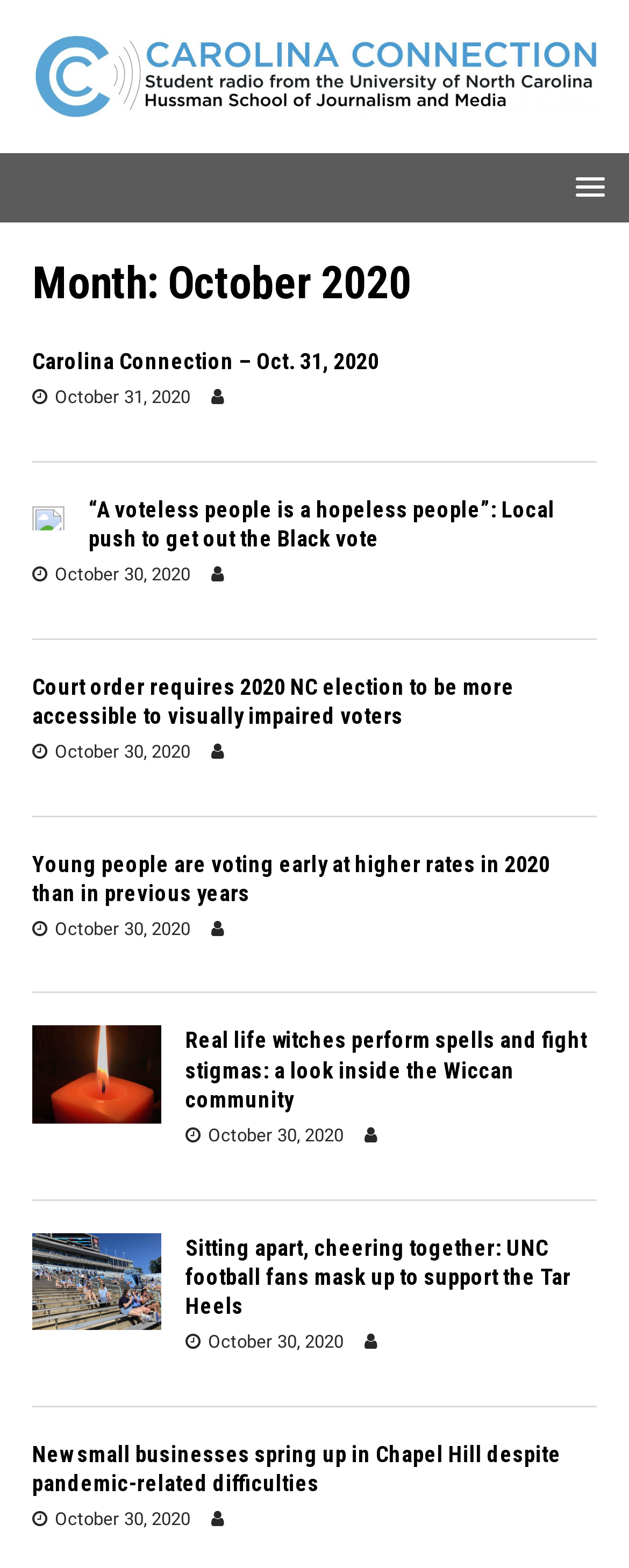Please identify the bounding box coordinates of the element that needs to be clicked to perform the following instruction: "Check the news 'Sitting apart, cheering together: UNC football fans mask up to support the Tar Heels'".

[0.295, 0.787, 0.908, 0.841]